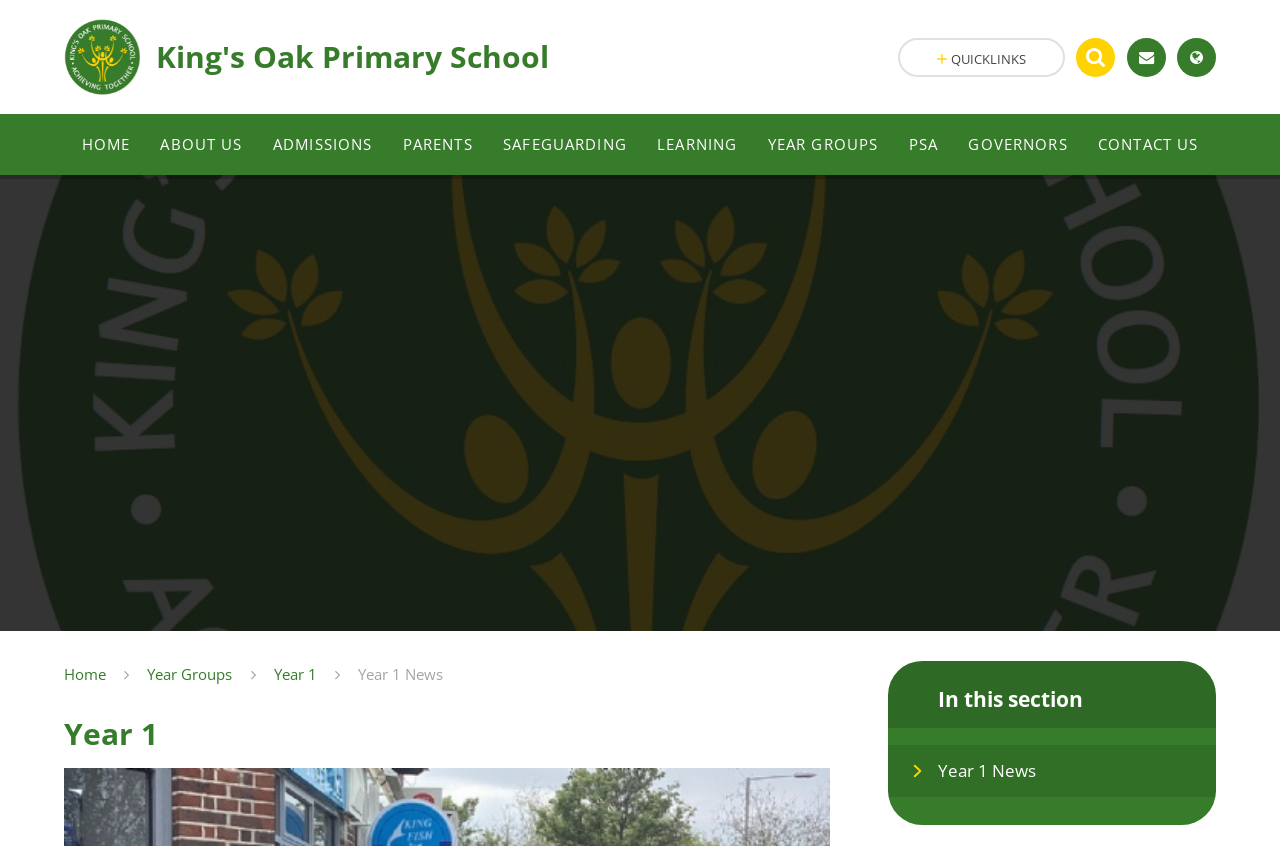Explain the webpage in detail.

The webpage is about Kings Oak Primary School, specifically the Year 1 section. At the top left, there is a "Skip to content" link, followed by the school's logo and its name in a heading. Below the logo, there is a navigation menu with 10 links: HOME, ABOUT US, ADMISSIONS, PARENTS, SAFEGUARDING, LEARNING, YEAR GROUPS, PSA, GOVERNORS, and CONTACT US. These links are aligned horizontally and take up most of the top section of the page.

On the right side of the navigation menu, there is a small image and a "QUICKLINKS" label. Below it, there is a search textbox with a required field indicator. Next to the search box, there are two social media links represented by icons.

In the main content area, there is a secondary navigation menu with four links: Home, Year Groups, Year 1, and Year 1 News. These links are aligned vertically and are located on the left side of the page. The main heading "Year 1" is located above the secondary navigation menu.

On the right side of the secondary navigation menu, there is a section with a heading "In this section". Below it, there is a link to "Year 1 News" and an image. Further down, there is another link to "Year 1 News" with a small image next to it.